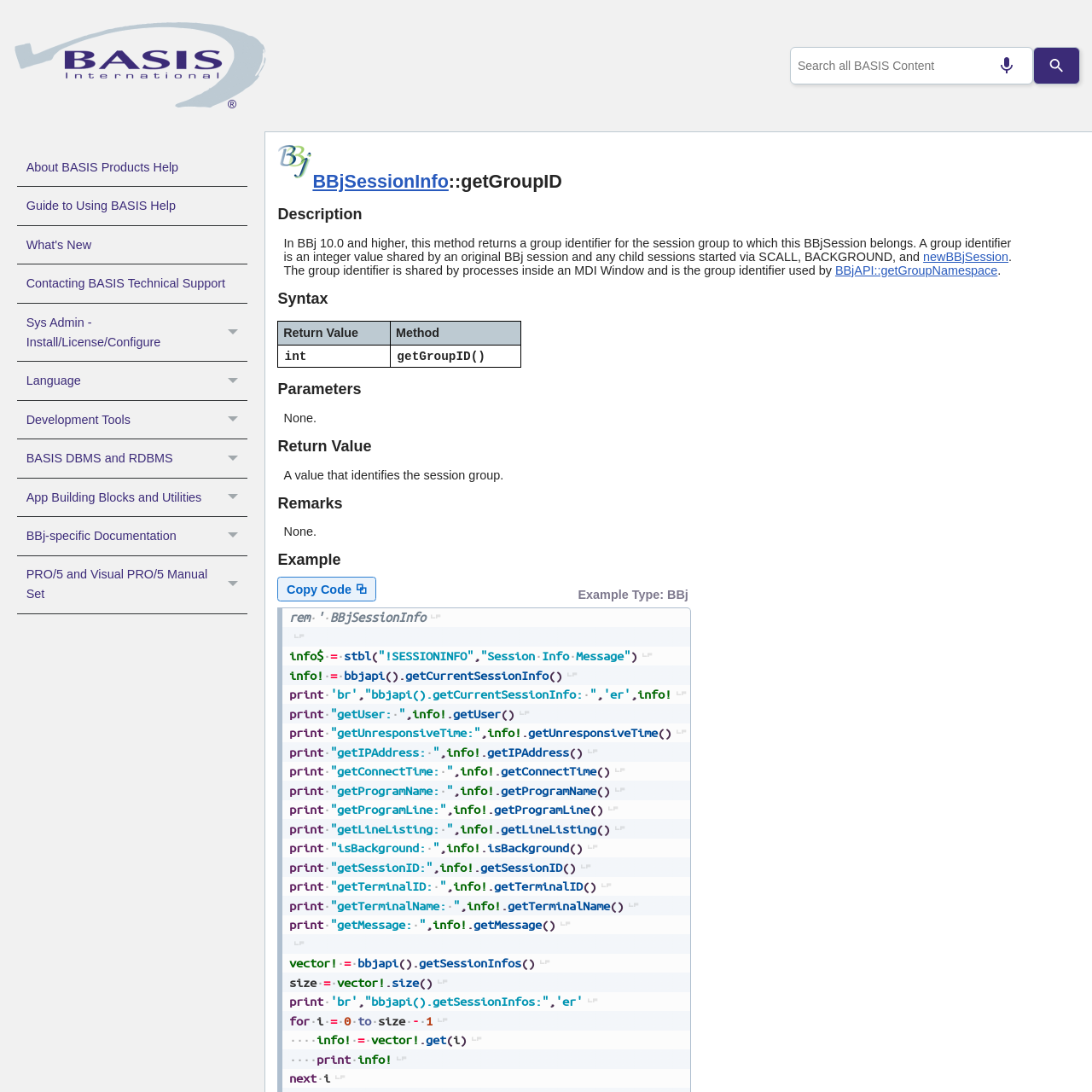Elaborate on the webpage's design and content in a detailed caption.

This webpage is a documentation page for the `BBjSessionInfo::getGroupID` method. At the top, there is a logo on the left and a search bar on the right. Below the logo, there are several links to different sections of the documentation, including "About BASIS Products Help", "Guide to Using BASIS Help", and "What's New". 

The main content of the page is divided into several sections, including "Description", "Syntax", "Parameters", "Return Value", "Remarks", and "Example". The "Description" section explains that the `getGroupID` method returns a group identifier for the session group to which this BBjSession belongs. 

The "Syntax" section displays a table with two columns, "Return Value" and "Method", showing the syntax of the `getGroupID` method. The "Parameters" section states that there are no parameters for this method. The "Return Value" section explains that the method returns a value that identifies the session group. The "Remarks" section has no additional information. 

The "Example" section provides code examples of how to use the `getGroupID` method, including examples of getting unresponsive time, IP address, and connect time.